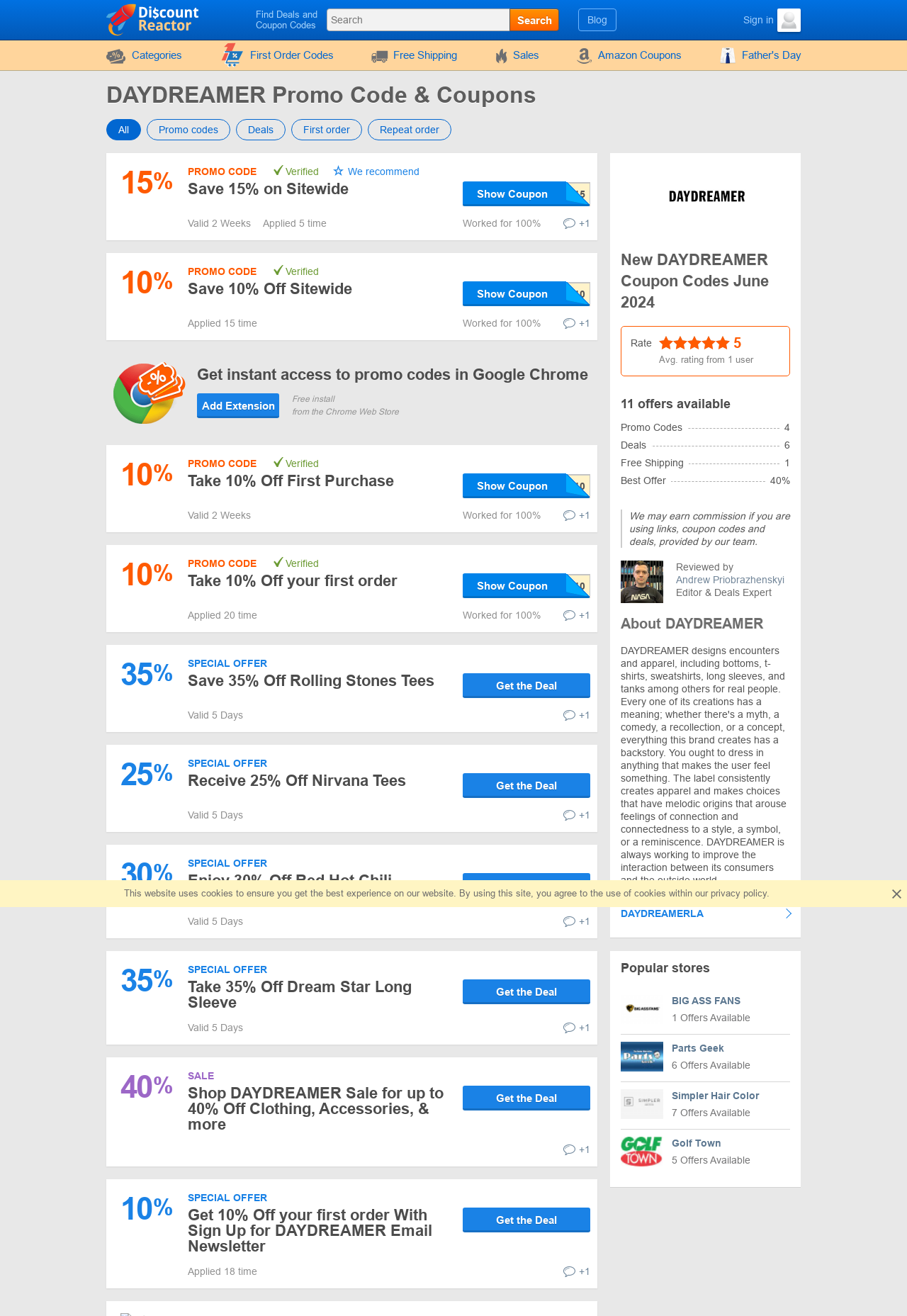How many promo codes are available?
Using the details shown in the screenshot, provide a comprehensive answer to the question.

The meta description mentions '11 valid coupon codes and discounts in June 2024', which suggests that there are 11 promo codes available on the website.